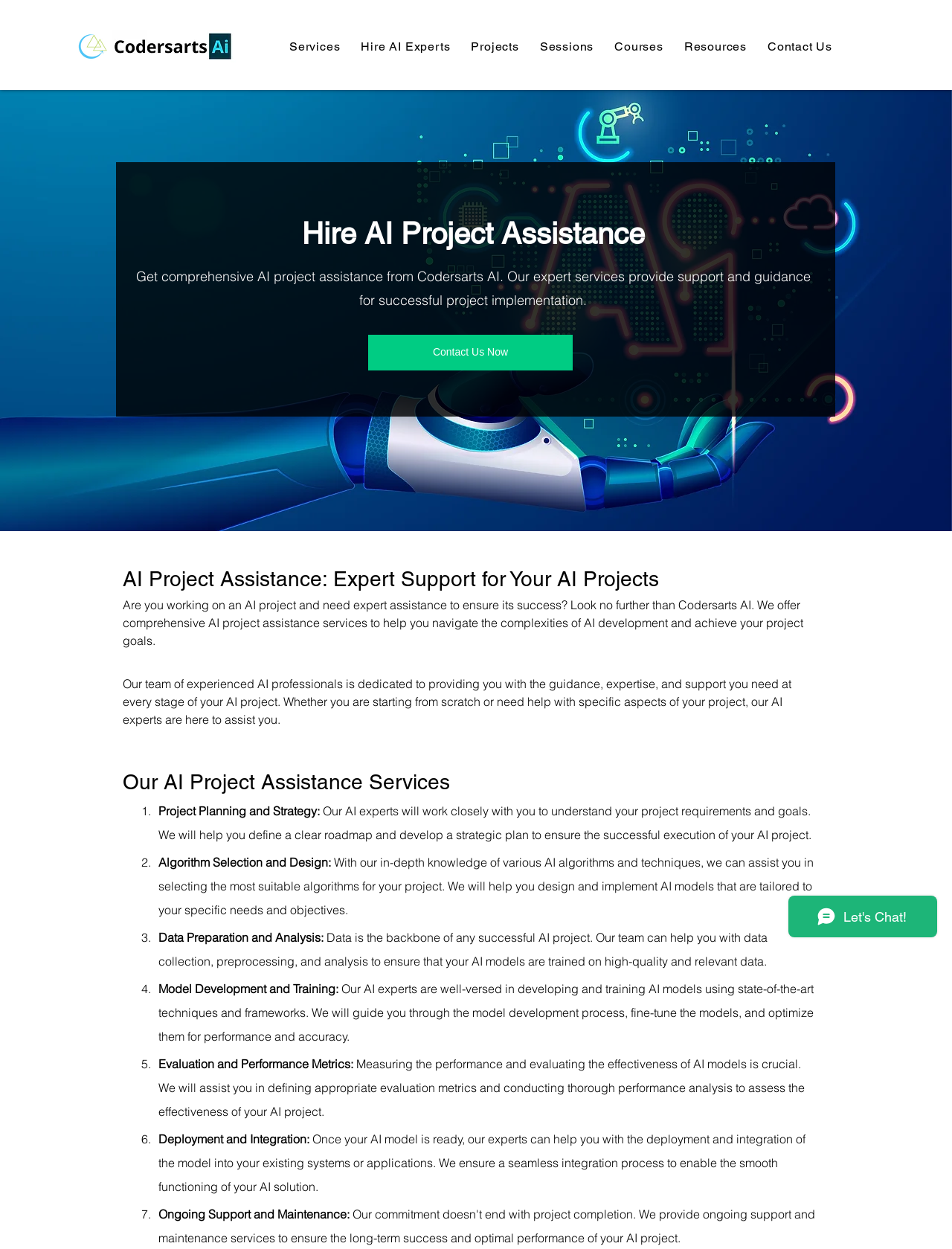Please provide a short answer using a single word or phrase for the question:
What is the main purpose of the website?

AI project assistance